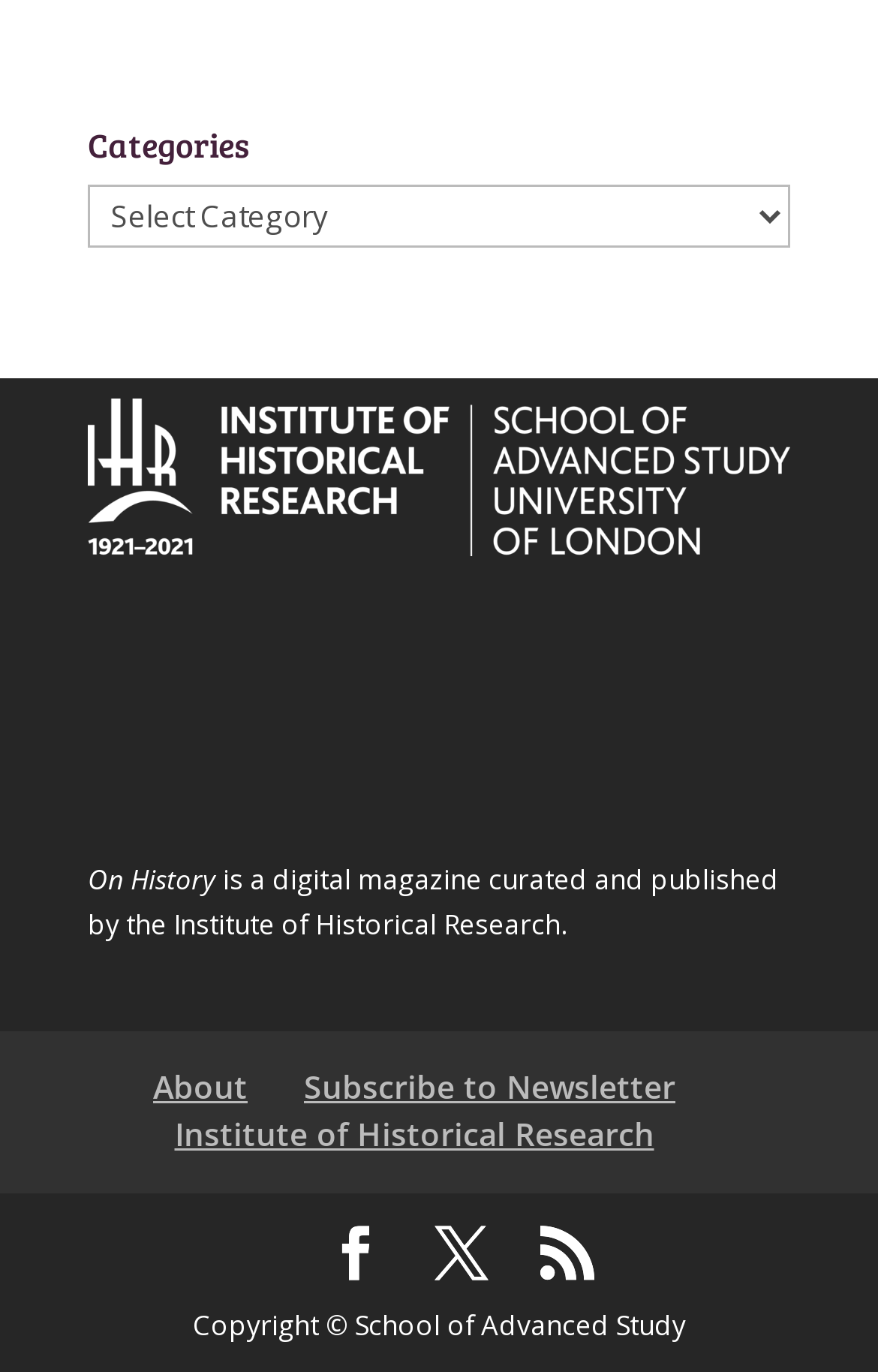Give the bounding box coordinates for this UI element: "Facebook". The coordinates should be four float numbers between 0 and 1, arranged as [left, top, right, bottom].

[0.374, 0.895, 0.436, 0.934]